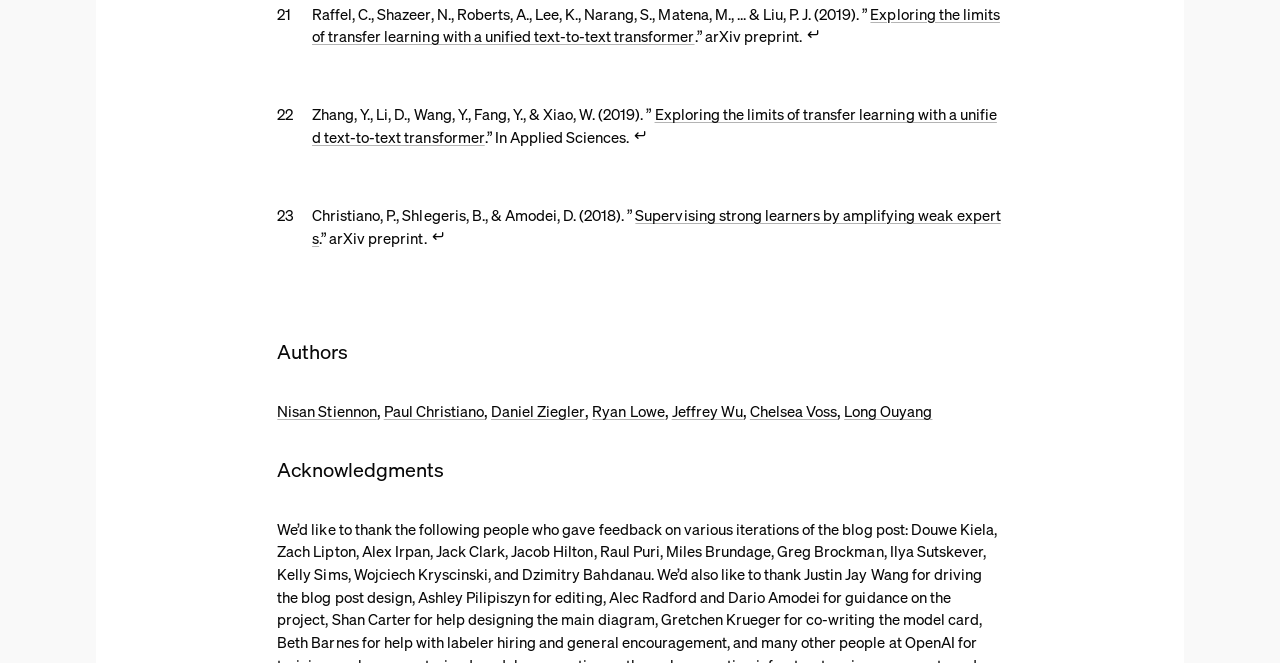Please identify the bounding box coordinates of the element's region that should be clicked to execute the following instruction: "Enter your name in the 'NAME' field". The bounding box coordinates must be four float numbers between 0 and 1, i.e., [left, top, right, bottom].

None